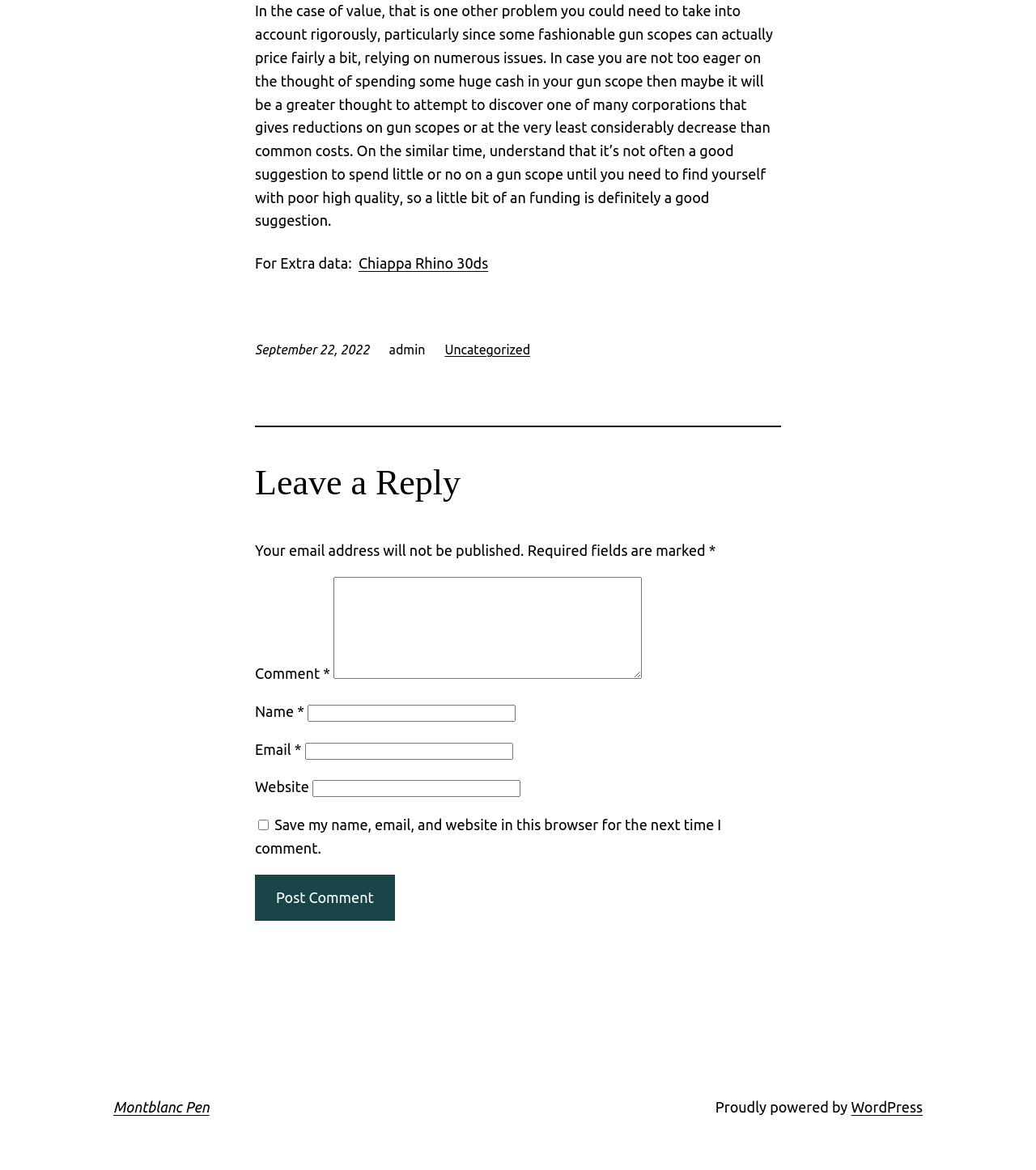Determine the bounding box coordinates of the element that should be clicked to execute the following command: "Enter your name".

[0.297, 0.602, 0.498, 0.617]